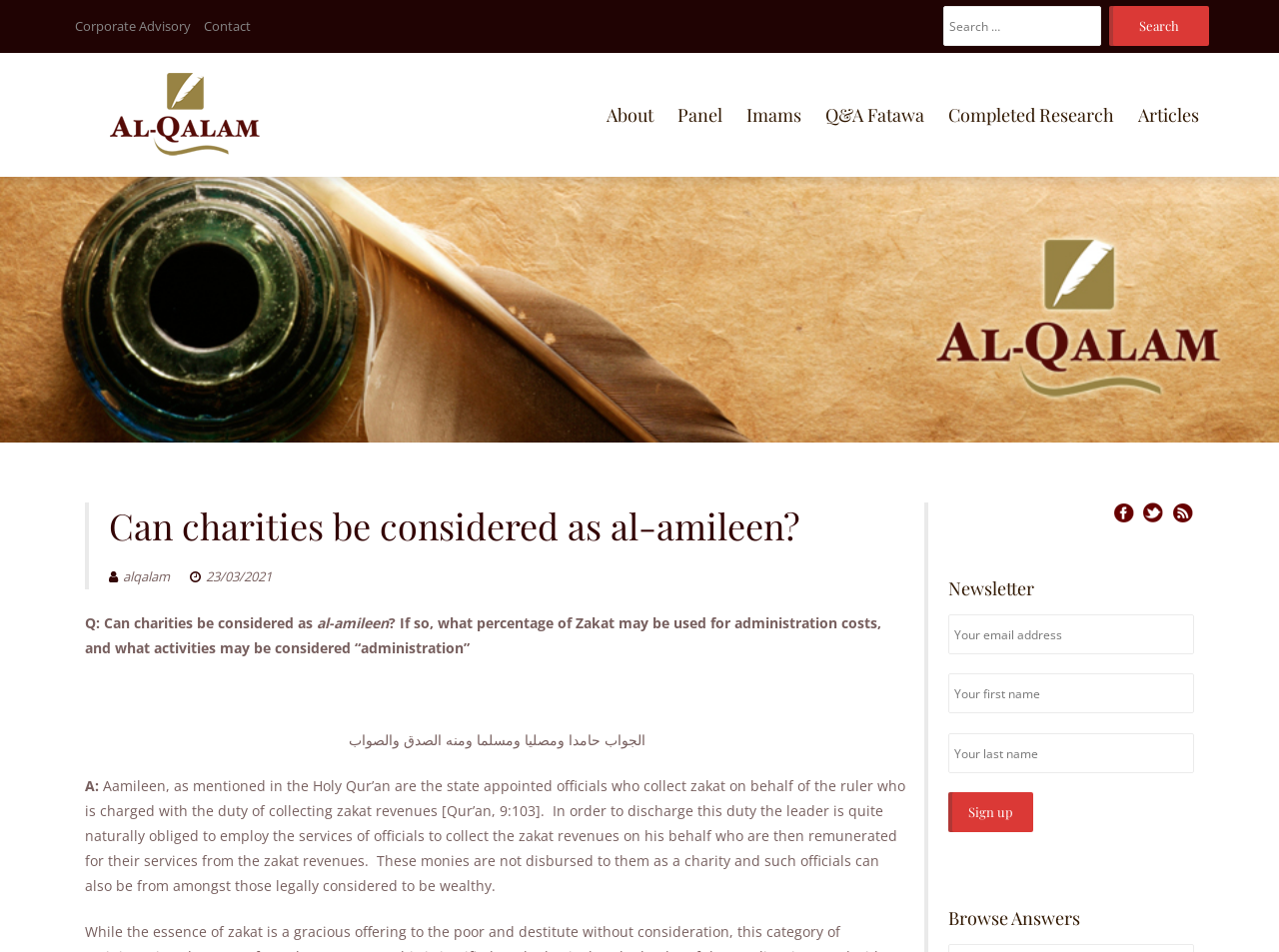Please identify the bounding box coordinates of where to click in order to follow the instruction: "Enter email address for newsletter".

[0.741, 0.645, 0.934, 0.687]